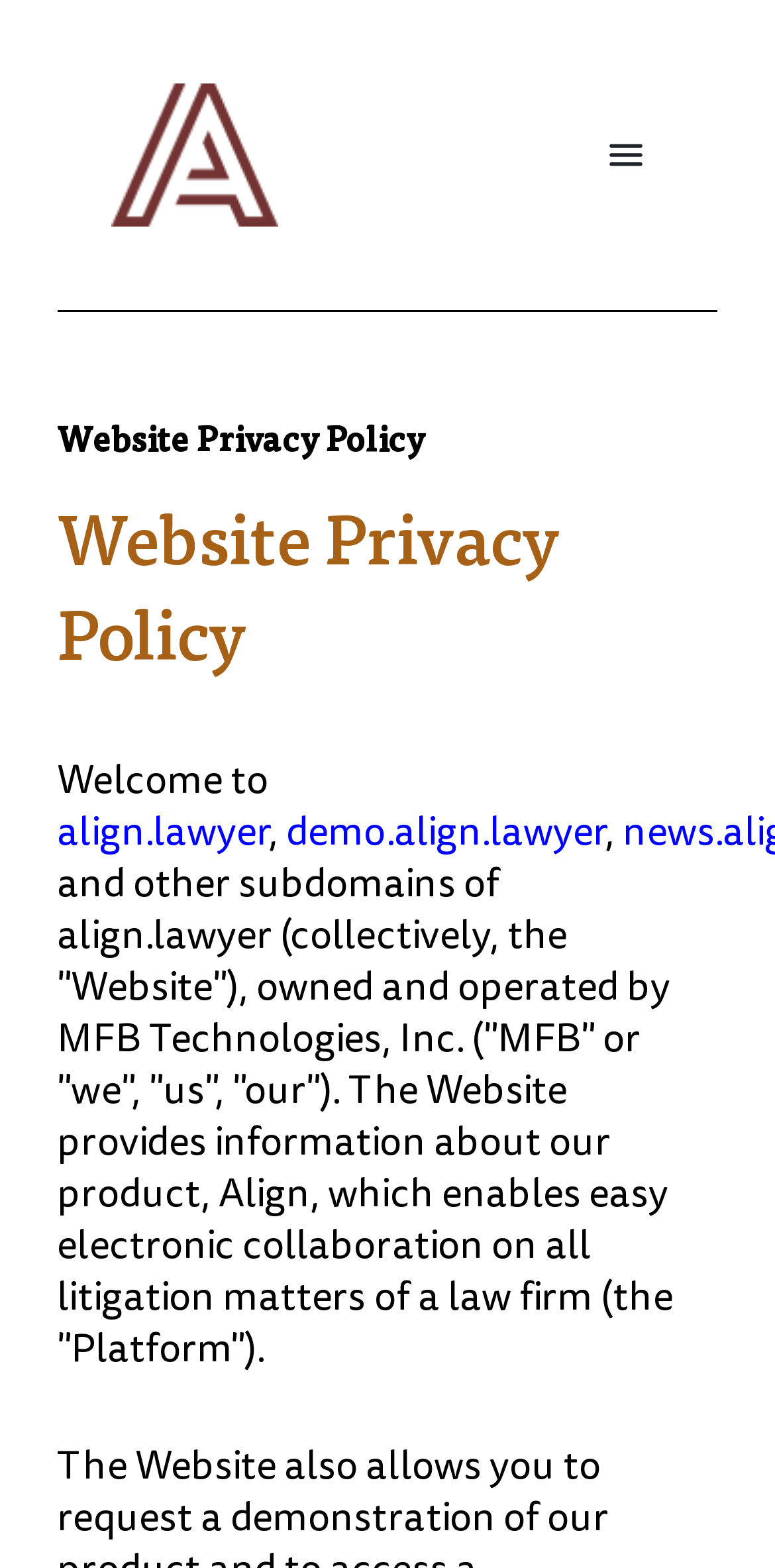Please answer the following question using a single word or phrase: 
What is the bounding box of the 'Welcome to' text?

[0.074, 0.481, 0.346, 0.515]